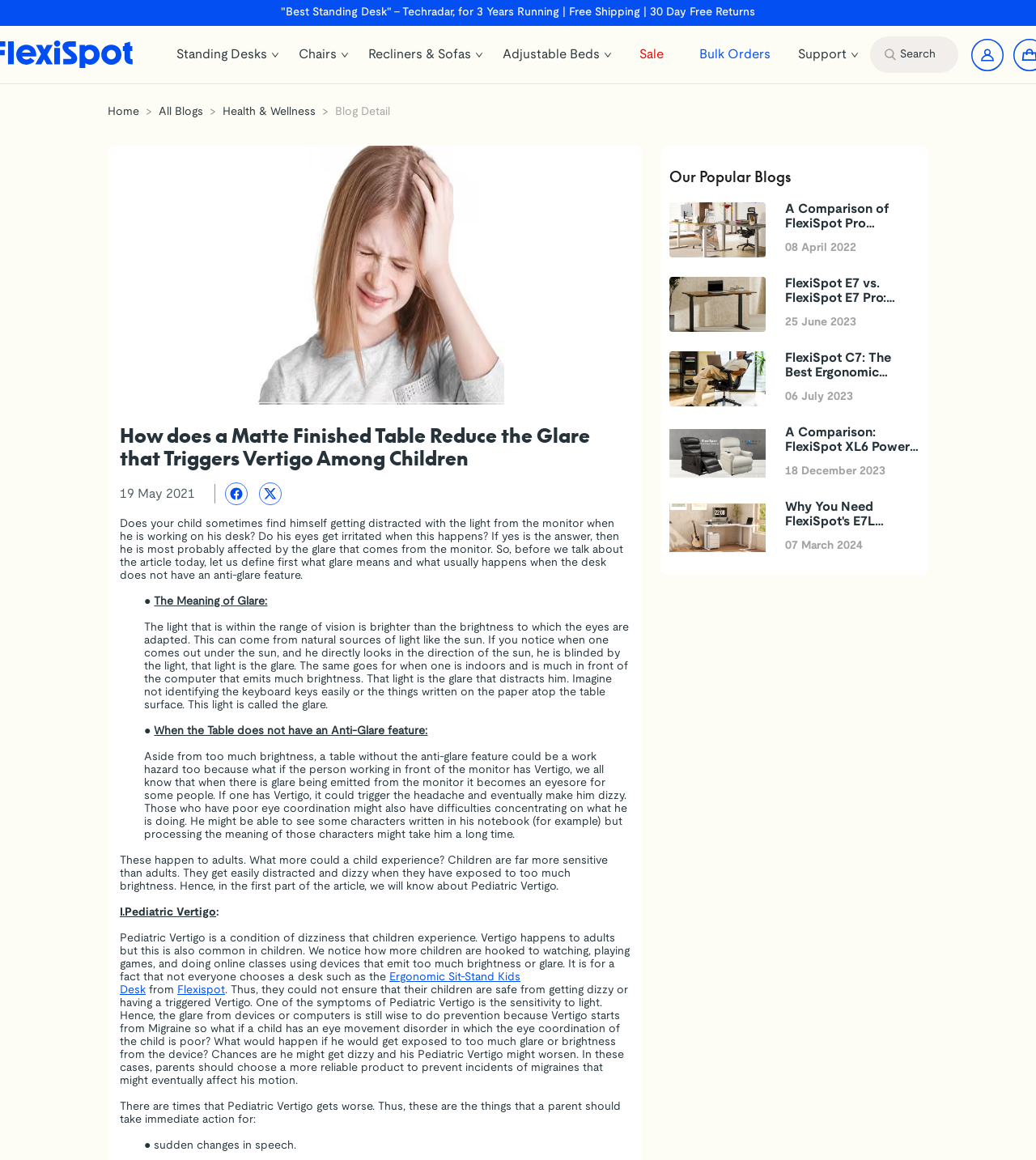Respond to the following question with a brief word or phrase:
What is a symptom of Pediatric Vertigo?

Sensitivity to light